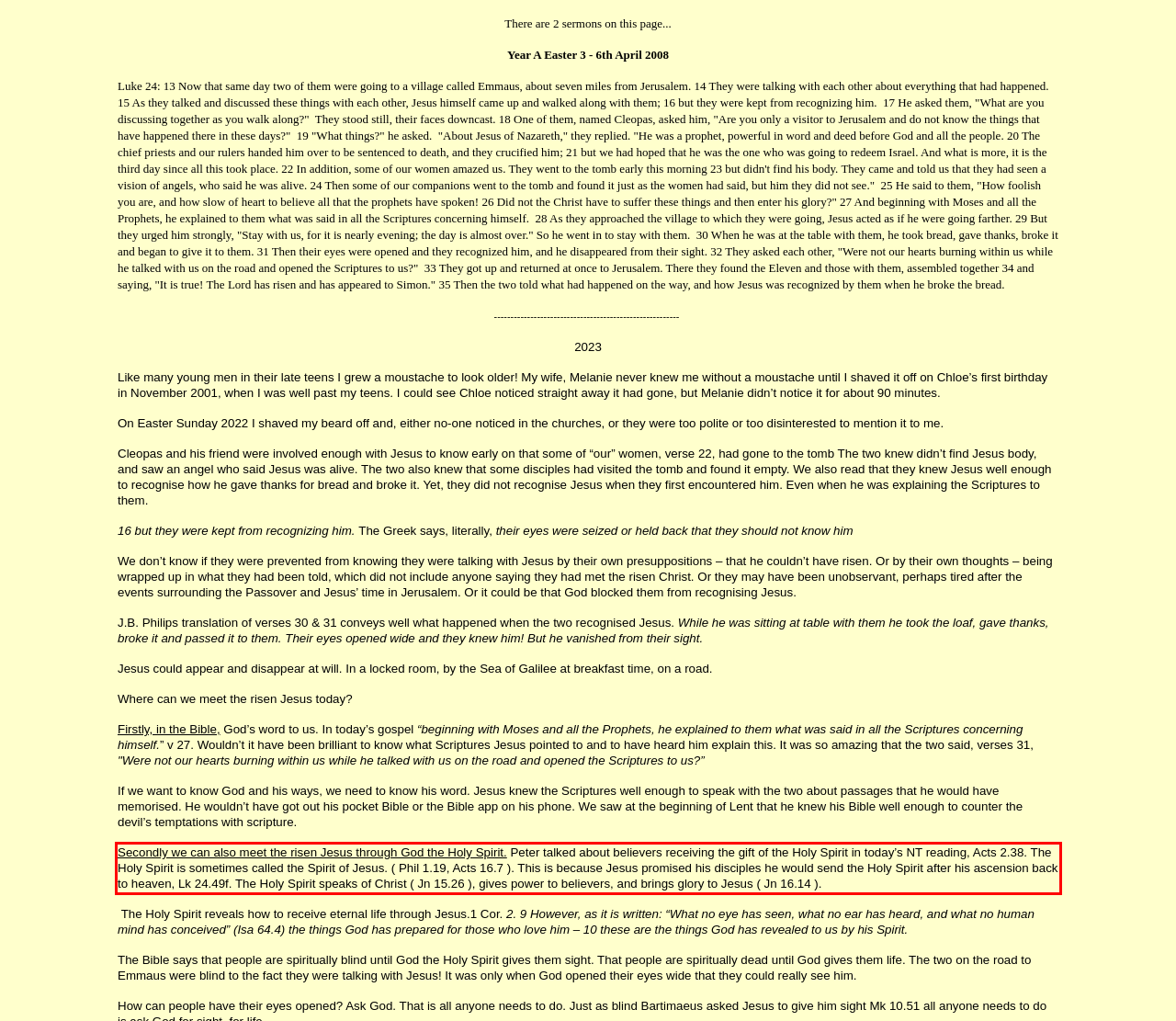Given a screenshot of a webpage with a red bounding box, please identify and retrieve the text inside the red rectangle.

Secondly we can also meet the risen Jesus through God the Holy Spirit. Peter talked about believers receiving the gift of the Holy Spirit in today’s NT reading, Acts 2.38. The Holy Spirit is sometimes called the Spirit of Jesus. ( Phil 1.19, Acts 16.7 ). This is because Jesus promised his disciples he would send the Holy Spirit after his ascension back to heaven, Lk 24.49f. The Holy Spirit speaks of Christ ( Jn 15.26 ), gives power to believers, and brings glory to Jesus ( Jn 16.14 ).